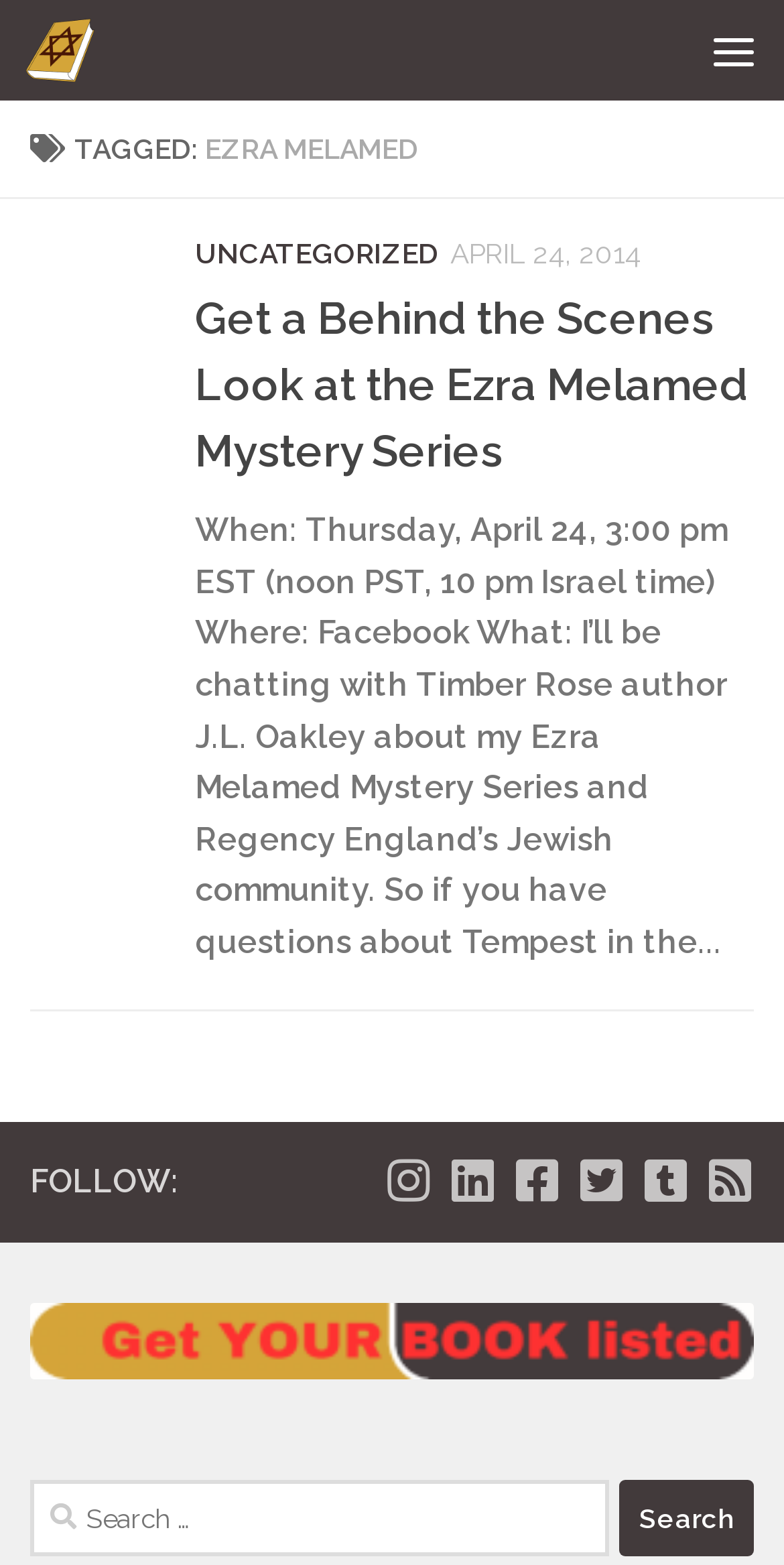Extract the bounding box of the UI element described as: "title="Menu"".

[0.872, 0.0, 1.0, 0.064]